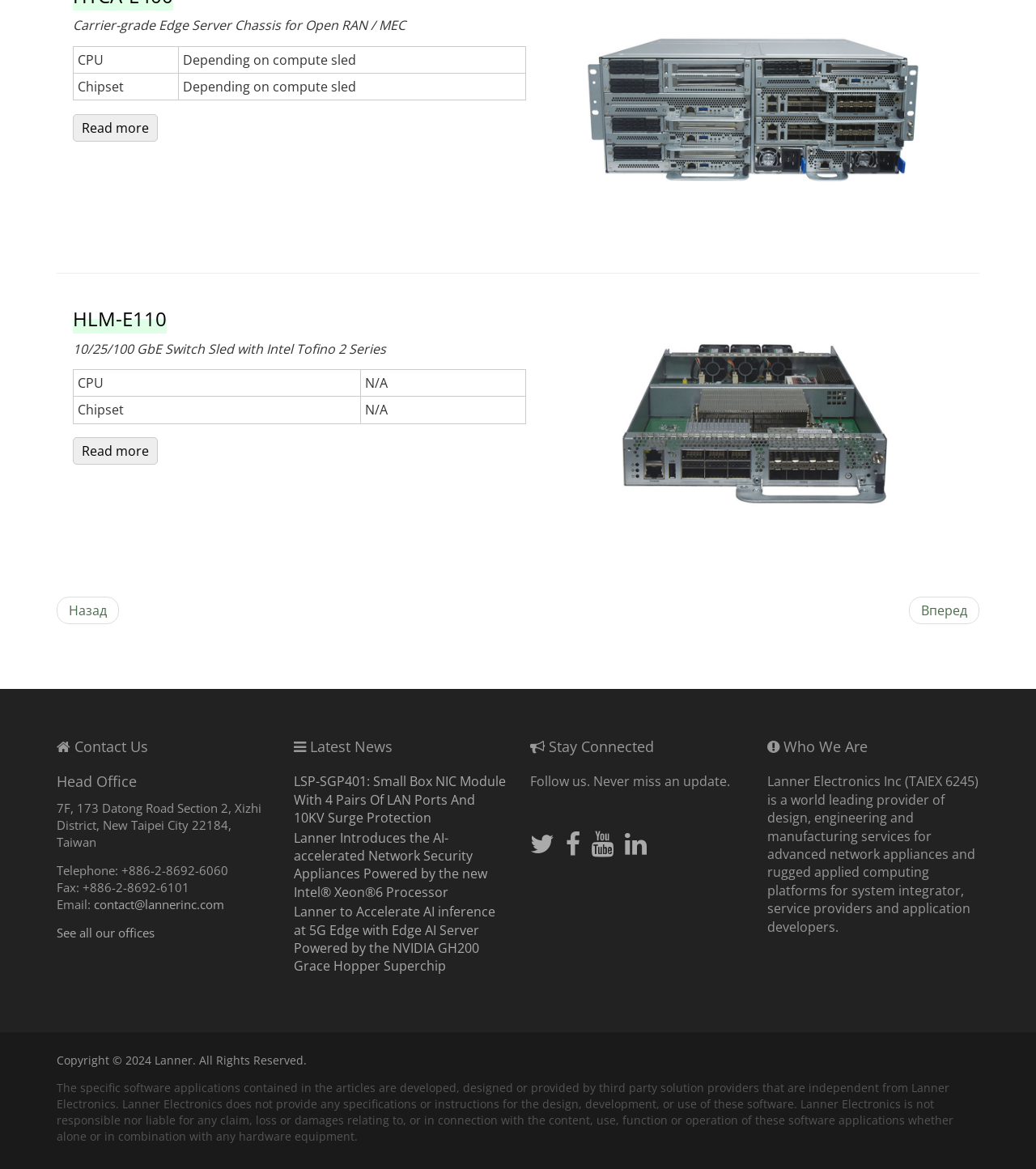Please specify the bounding box coordinates of the clickable region to carry out the following instruction: "Go to About page". The coordinates should be four float numbers between 0 and 1, in the format [left, top, right, bottom].

None